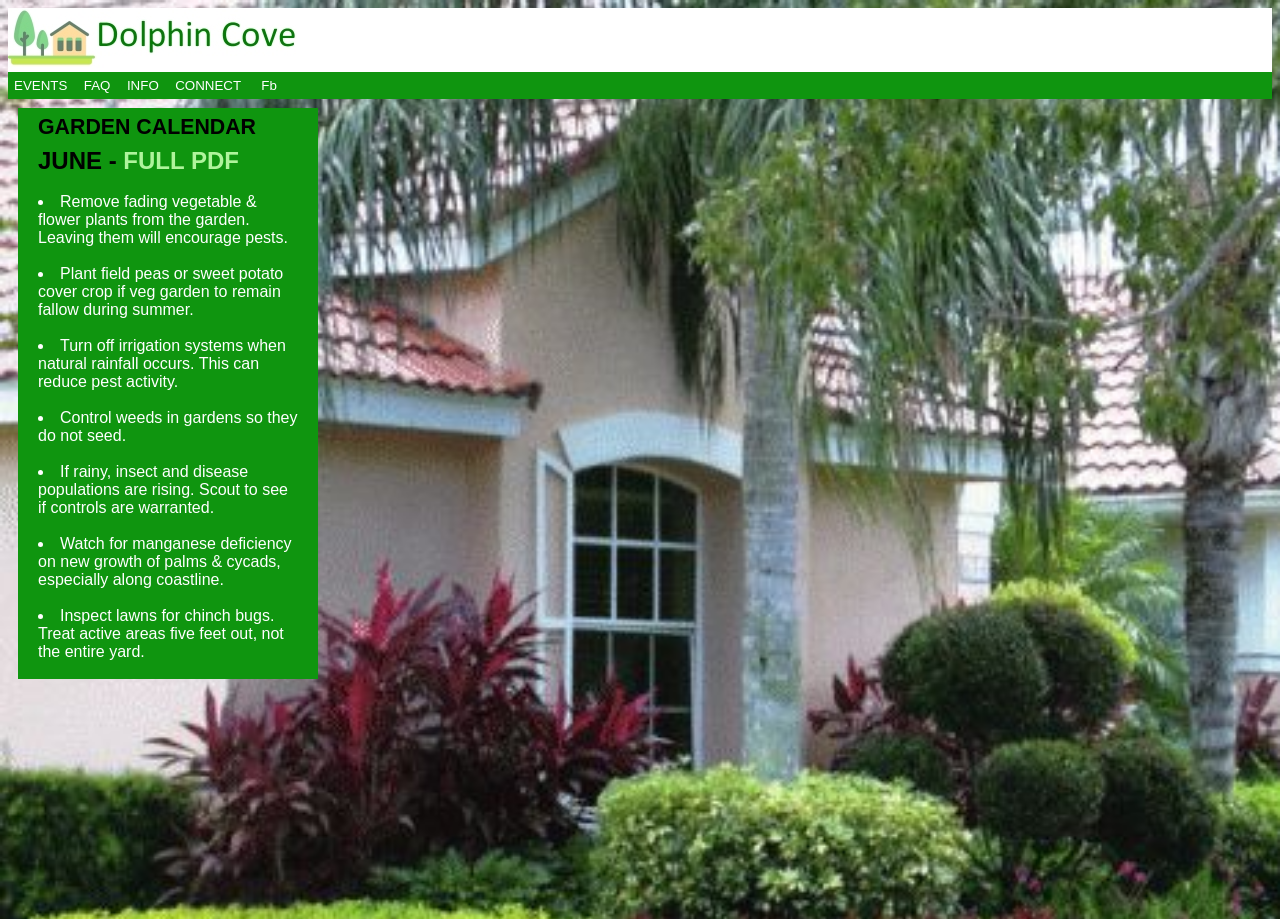Provide the bounding box coordinates for the UI element that is described as: "EVENTS".

[0.006, 0.078, 0.057, 0.108]